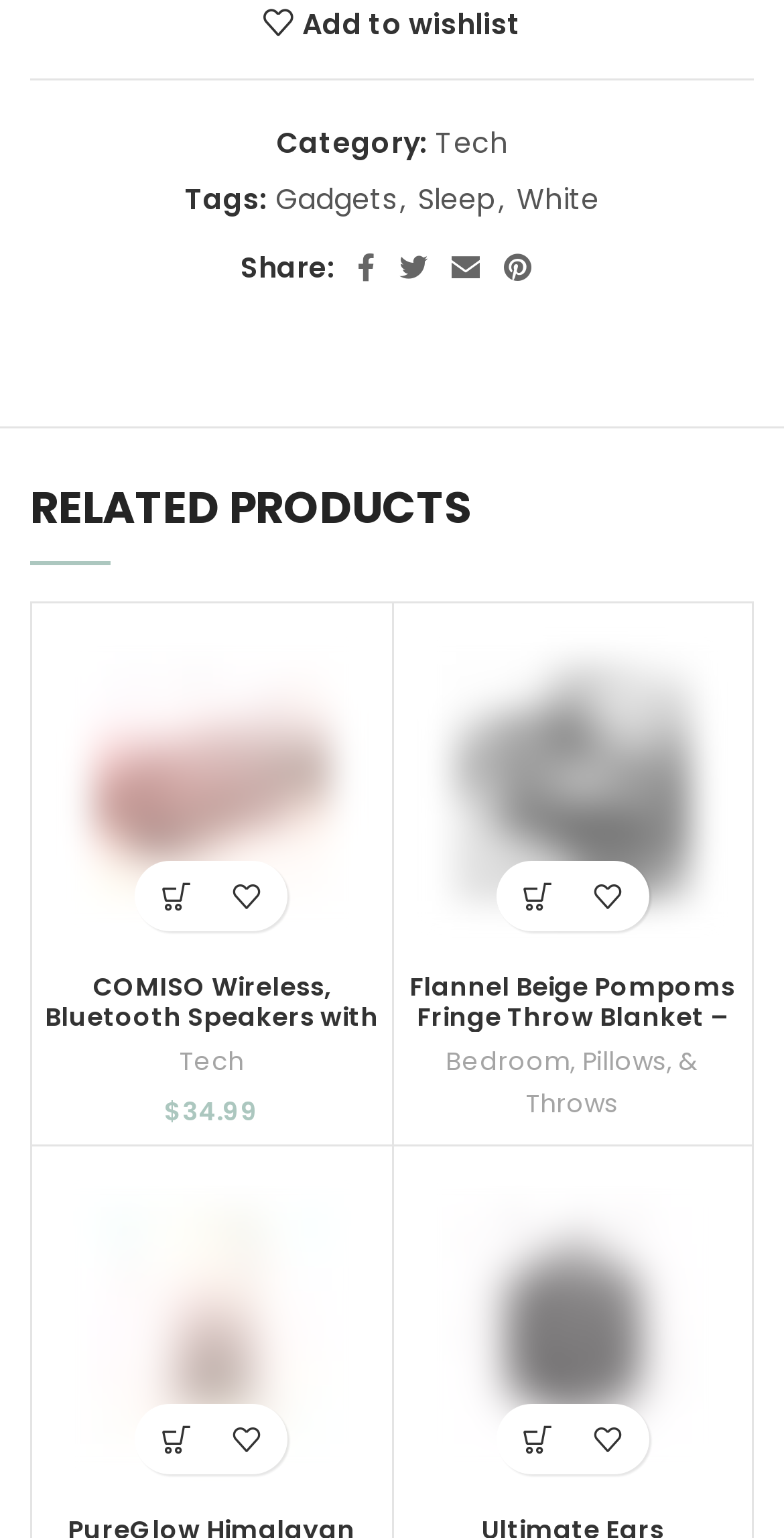What is the tag of the product 'Gadgets'?
Provide a detailed and extensive answer to the question.

The tags of the product 'Gadgets' can be determined by looking at the links 'Sleep' and 'White' which are adjacent to the link 'Gadgets'.